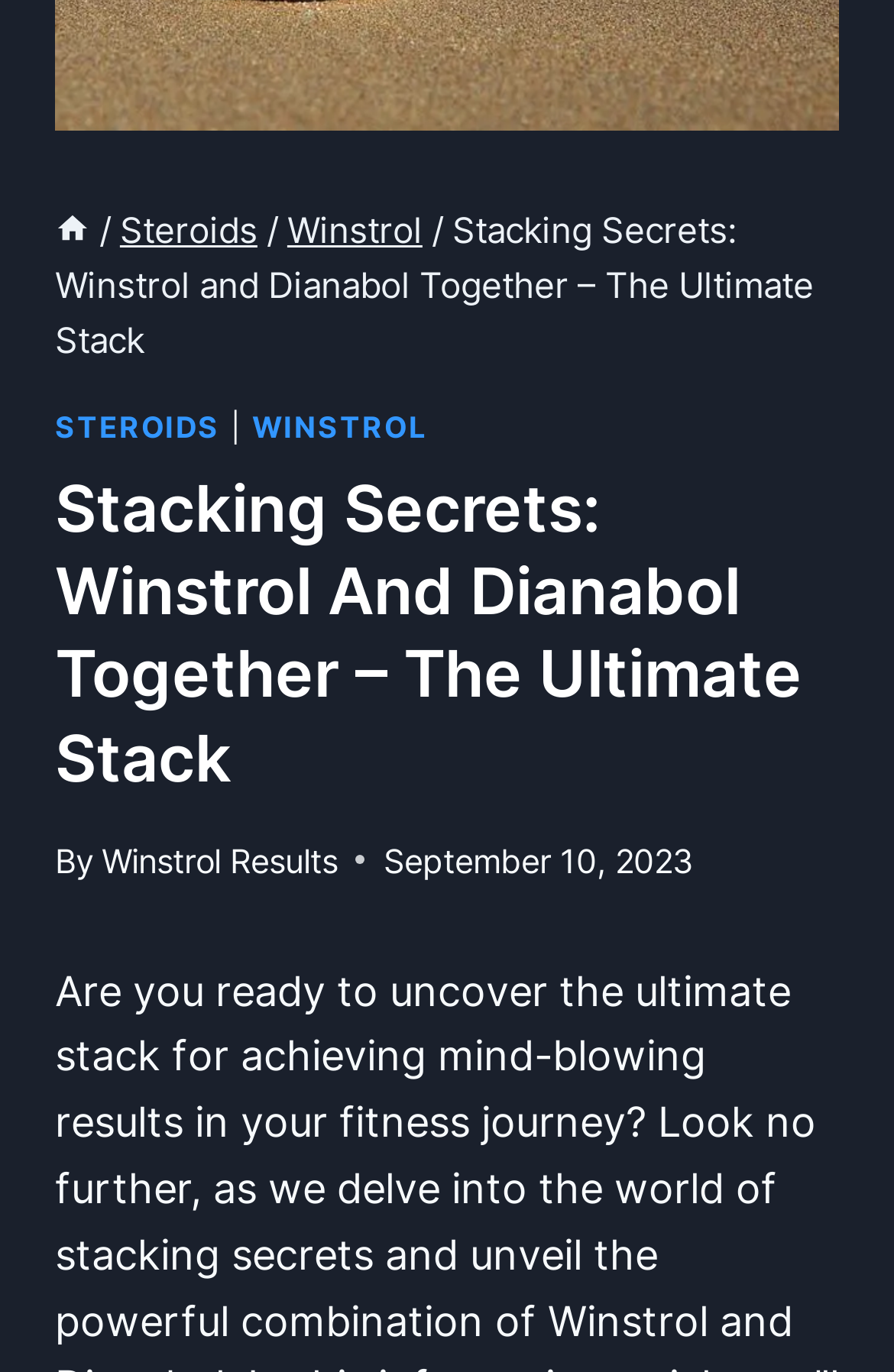Find the bounding box coordinates for the HTML element specified by: "Winstrol Results".

[0.113, 0.612, 0.377, 0.641]